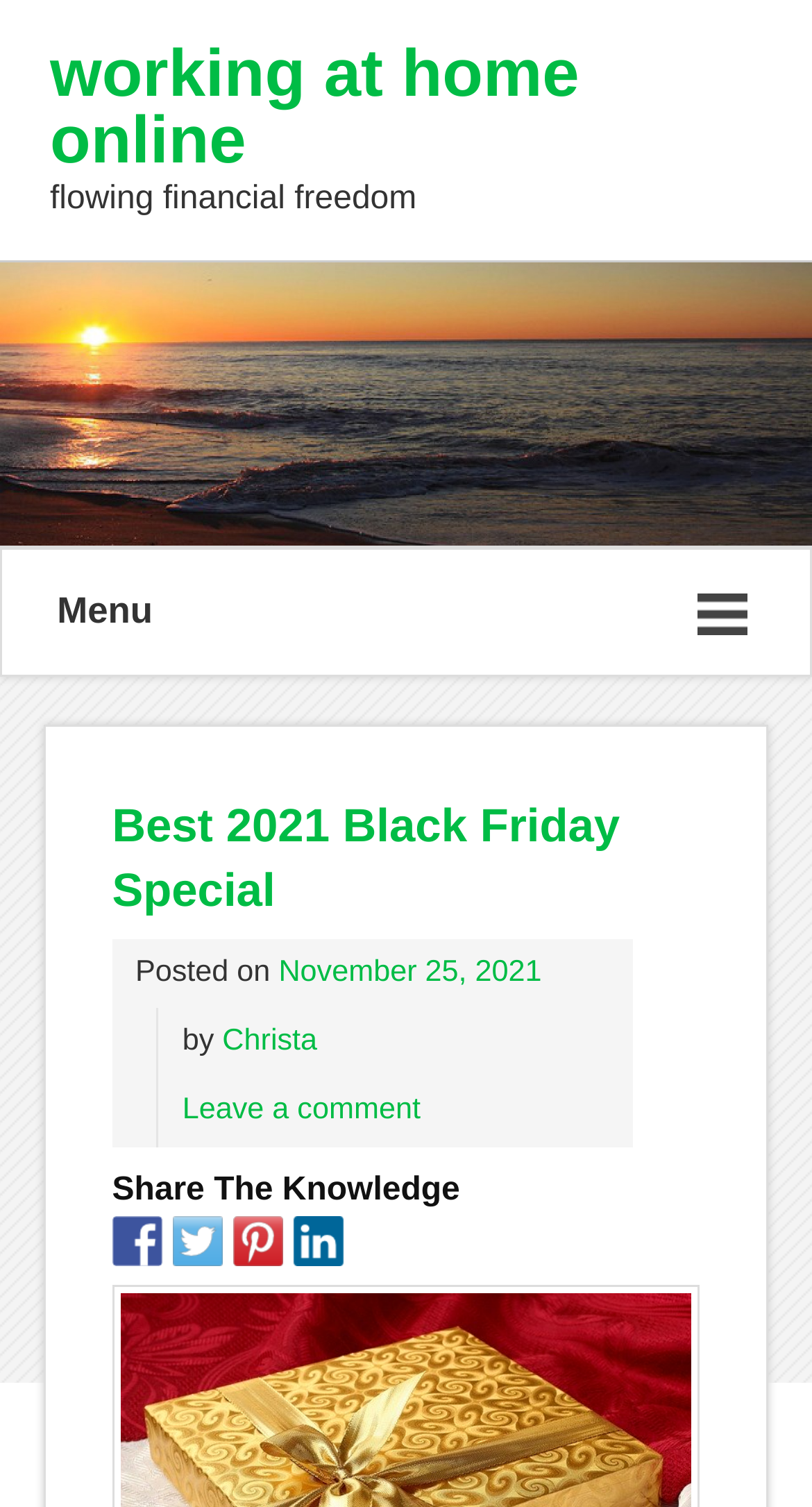Determine the bounding box coordinates for the HTML element described here: "working at home online".

[0.062, 0.027, 0.938, 0.115]